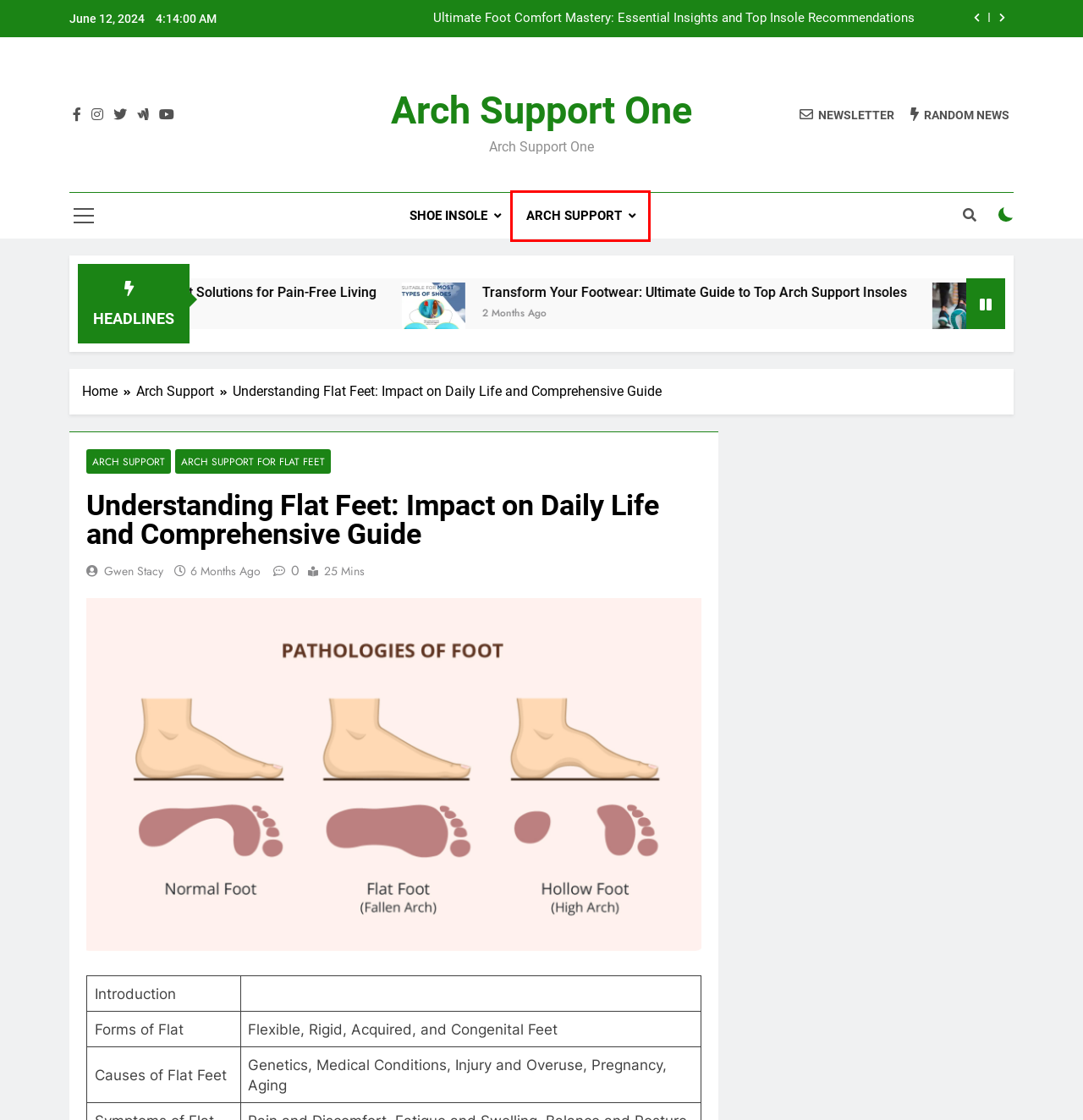Given a webpage screenshot with a red bounding box around a UI element, choose the webpage description that best matches the new webpage after clicking the element within the bounding box. Here are the candidates:
A. Arch Support - Arch Support One
B. Discover Arch Support Solutions for Pain-Free Living
C. Arch Support One - Arch Support One
D. Why Arch Support Is Your Foot’s Best Friend (And How to Get It Right!) - Arch Support One
E. Hypothyroidism: Understanding Foot Issues and Managing Foot Pain - Arch Support One
F. Transform Your Footwear: Guide to Top Arch Support Insoles
G. Shoe Insole - Arch Support One
H. Gwen Stacy - Arch Support One

A